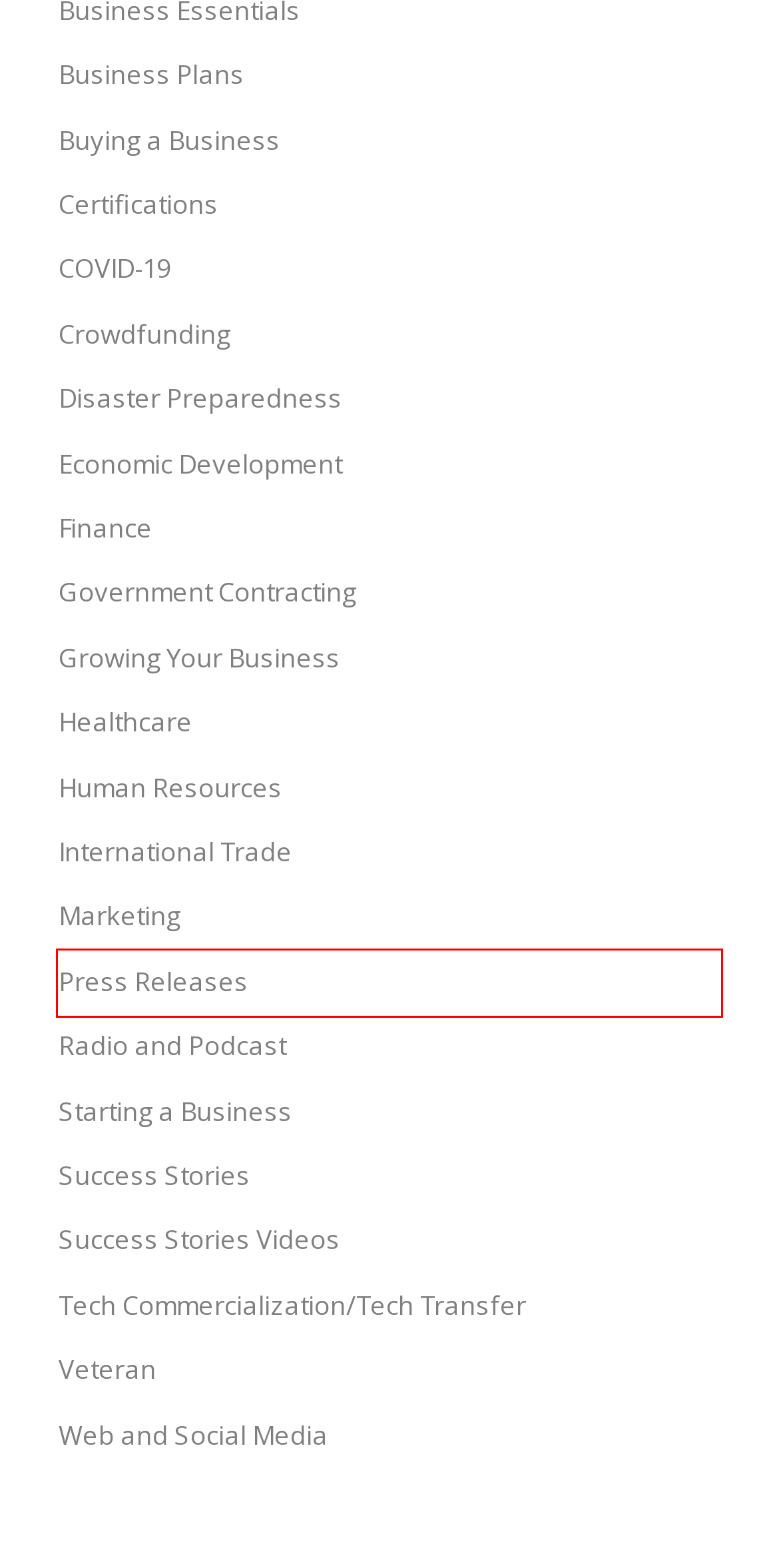Given a webpage screenshot featuring a red rectangle around a UI element, please determine the best description for the new webpage that appears after the element within the bounding box is clicked. The options are:
A. Business Plans - Florida SBDC.
B. International Trade - Florida SBDC.
C. Web and Social Media - Florida SBDC.
D. Success Stories Videos - Florida SBDC.
E. Press Releases - Florida SBDC.
F. Government Contracting - Florida SBDC.
G. Healthcare - Florida SBDC.
H. Marketing - Florida SBDC.

E